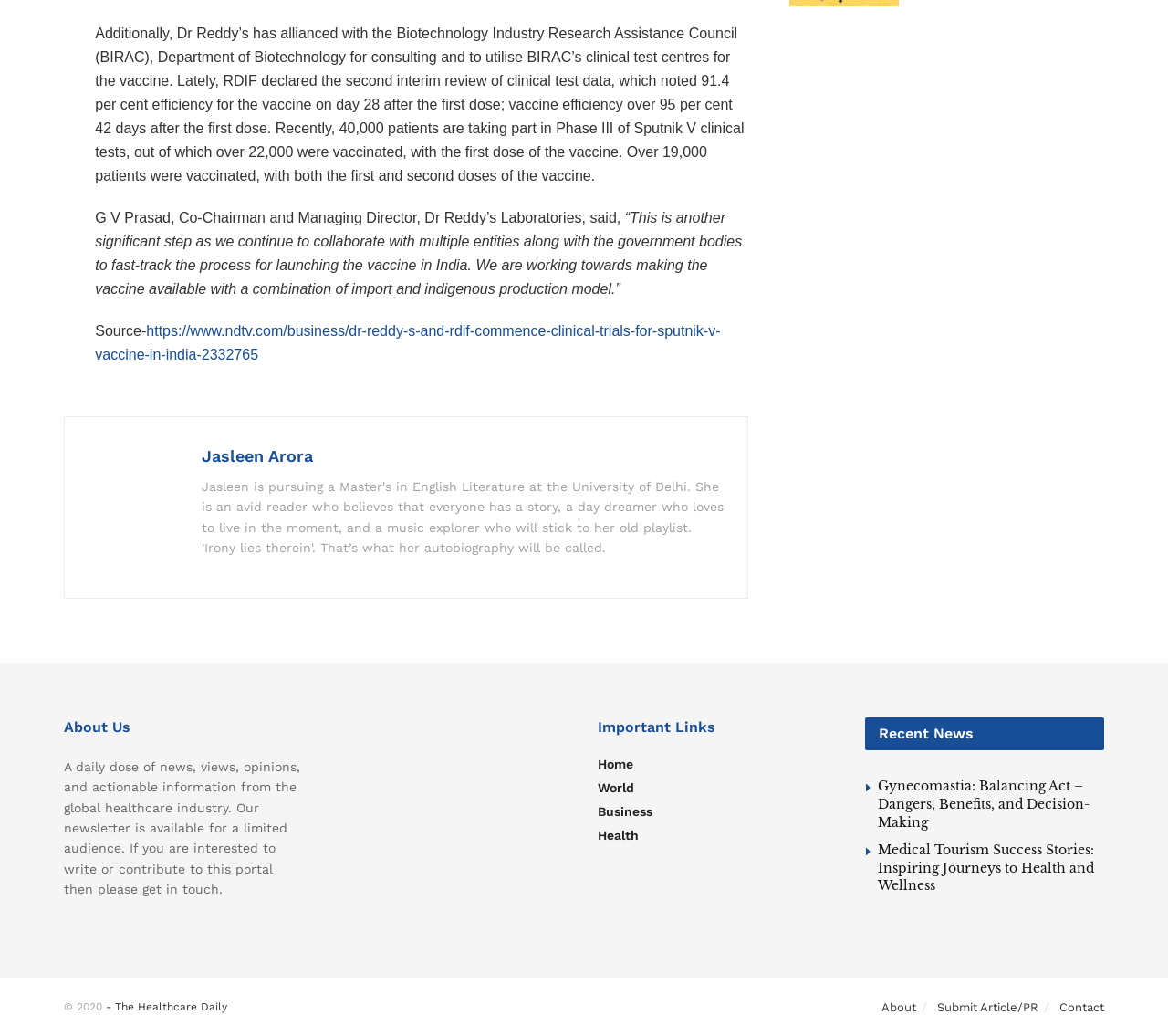Can you find the bounding box coordinates of the area I should click to execute the following instruction: "Read the article about Medical Tourism Success Stories"?

[0.751, 0.812, 0.936, 0.863]